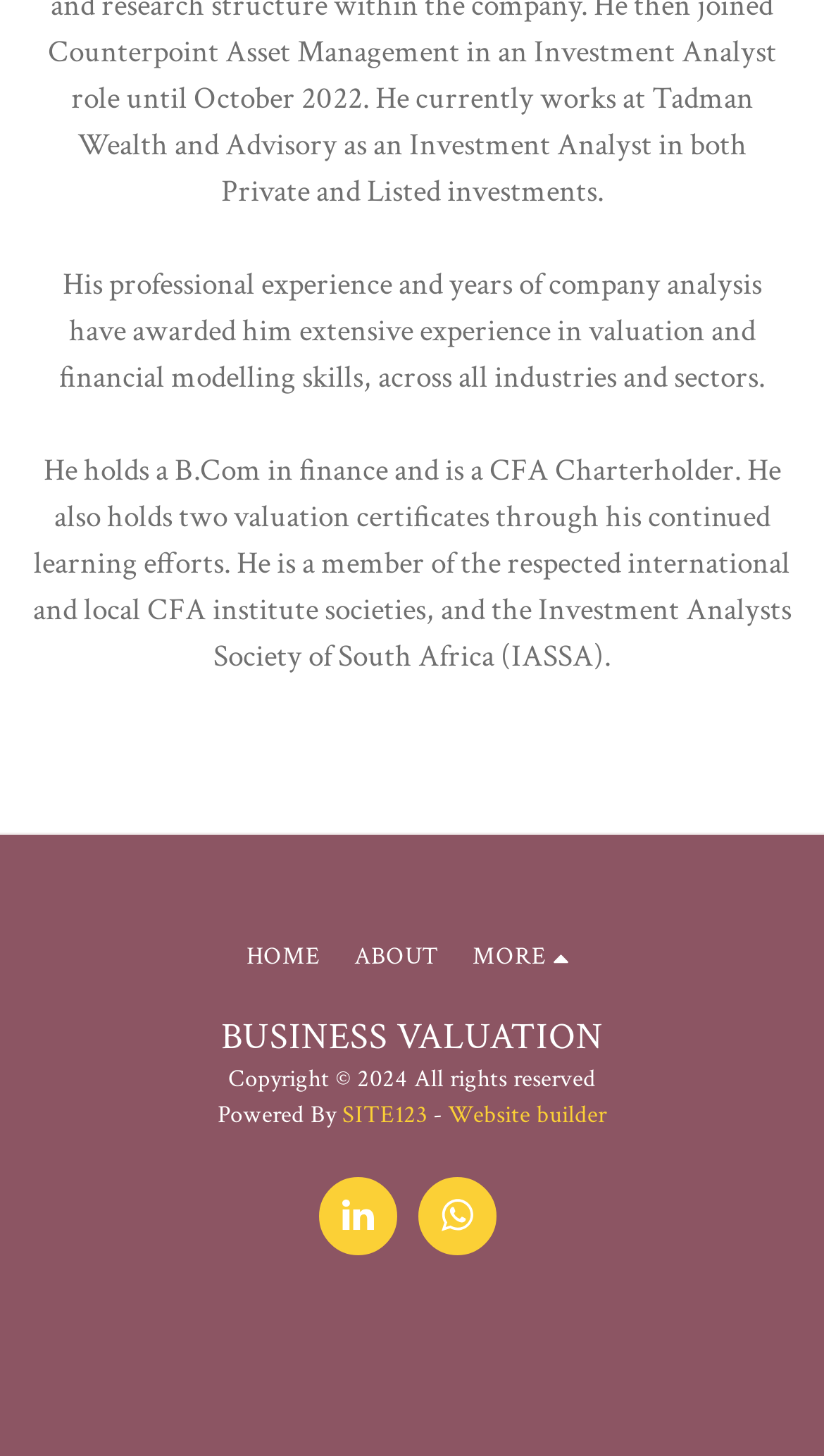From the element description Website builder, predict the bounding box coordinates of the UI element. The coordinates must be specified in the format (top-left x, top-left y, bottom-right x, bottom-right y) and should be within the 0 to 1 range.

[0.544, 0.754, 0.736, 0.776]